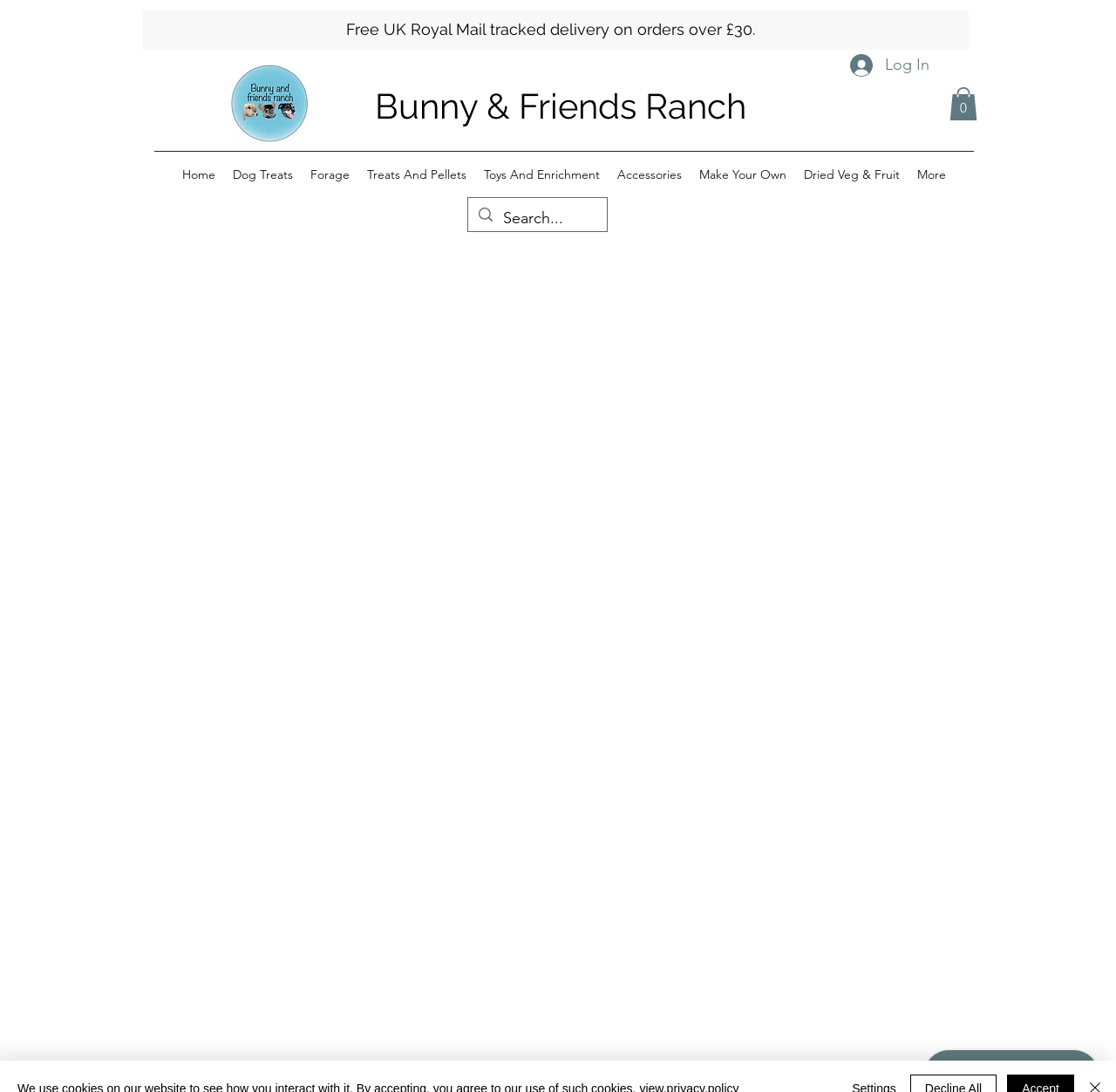Can you specify the bounding box coordinates of the area that needs to be clicked to fulfill the following instruction: "View cart"?

[0.851, 0.08, 0.876, 0.11]